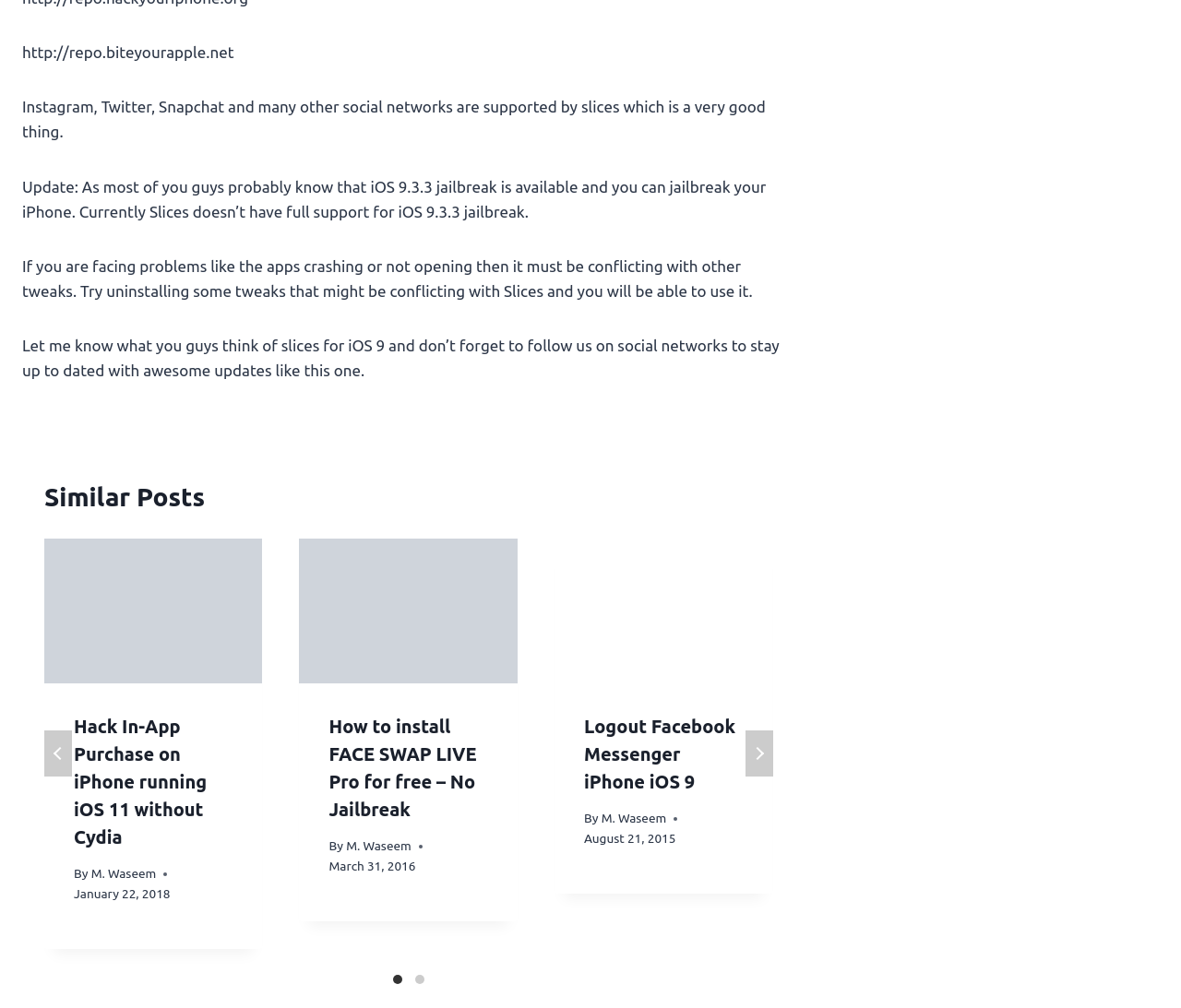Please predict the bounding box coordinates of the element's region where a click is necessary to complete the following instruction: "Read the article 'Hack In-App Purchase on iPhone running iOS 11 without Cydia'". The coordinates should be represented by four float numbers between 0 and 1, i.e., [left, top, right, bottom].

[0.038, 0.534, 0.222, 0.678]